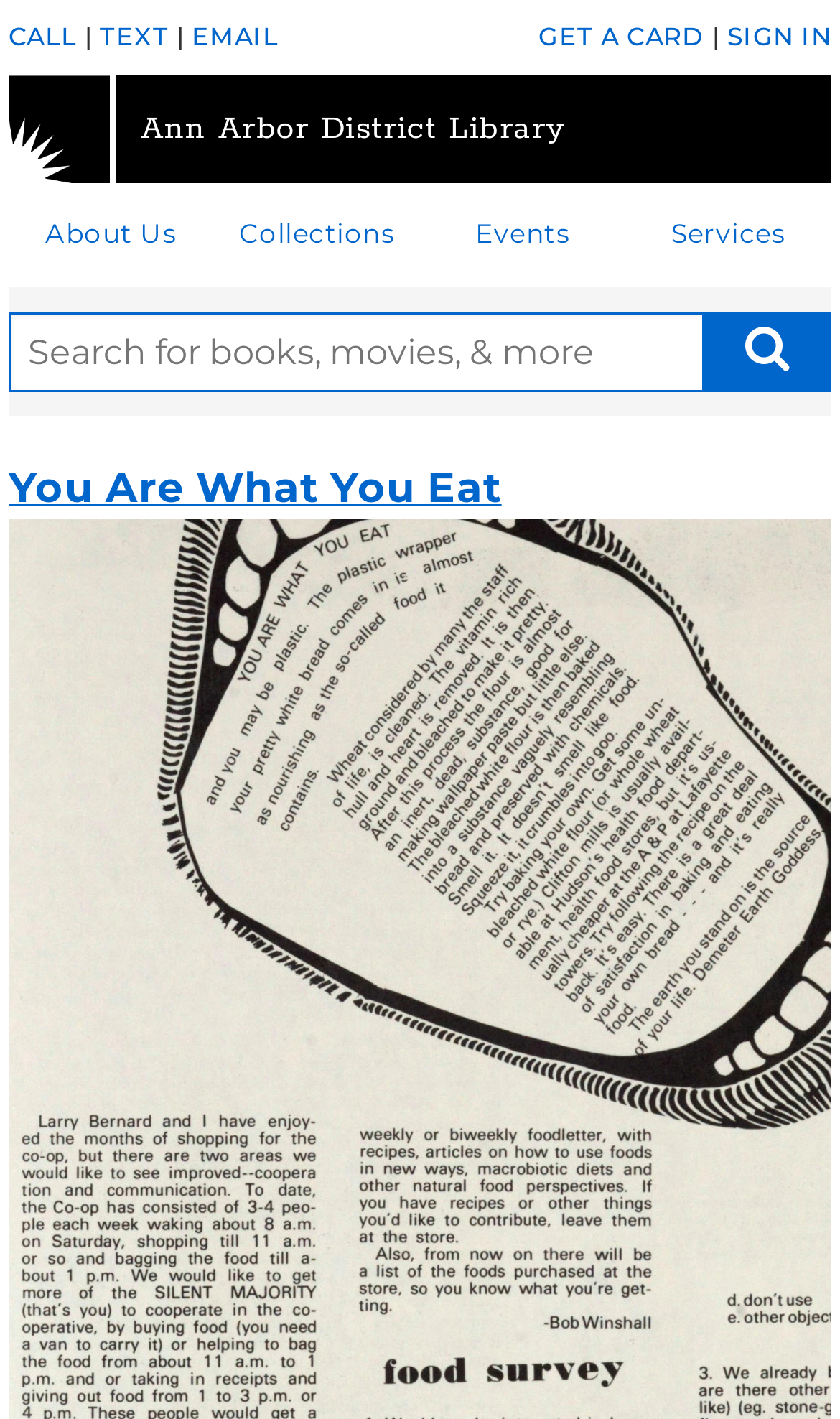Analyze the image and answer the question with as much detail as possible: 
How many navigation links are there?

I counted the number of links under the 'Main navigation' section, which are 'AADL Logo', 'About Us', 'Collections', 'Events', and 'Services'.